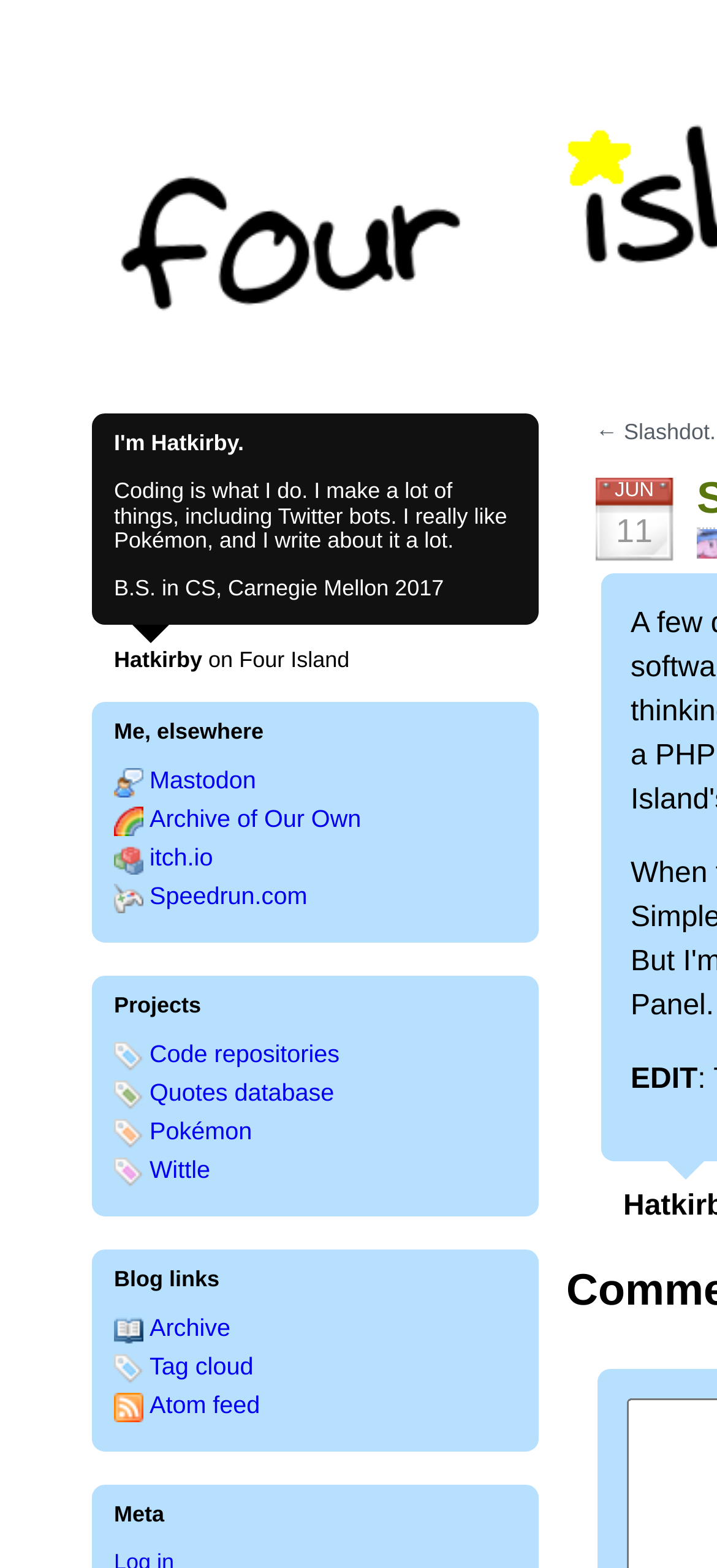Please identify the bounding box coordinates of the region to click in order to complete the task: "Visit the author's itch.io page". The coordinates must be four float numbers between 0 and 1, specified as [left, top, right, bottom].

[0.209, 0.538, 0.297, 0.556]